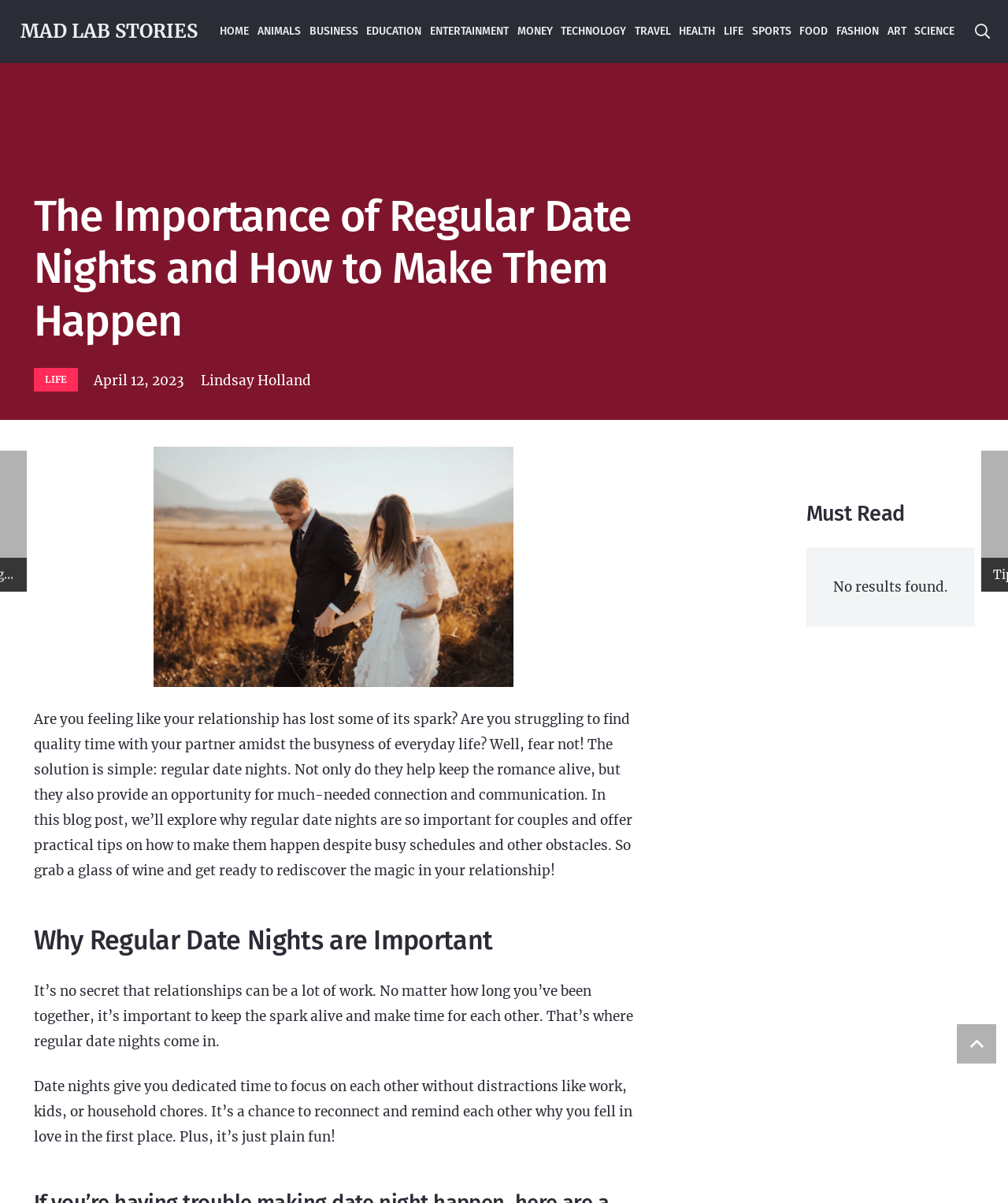Using the format (top-left x, top-left y, bottom-right x, bottom-right y), and given the element description, identify the bounding box coordinates within the screenshot: parent_node: First Name name="MMERGE1"

None